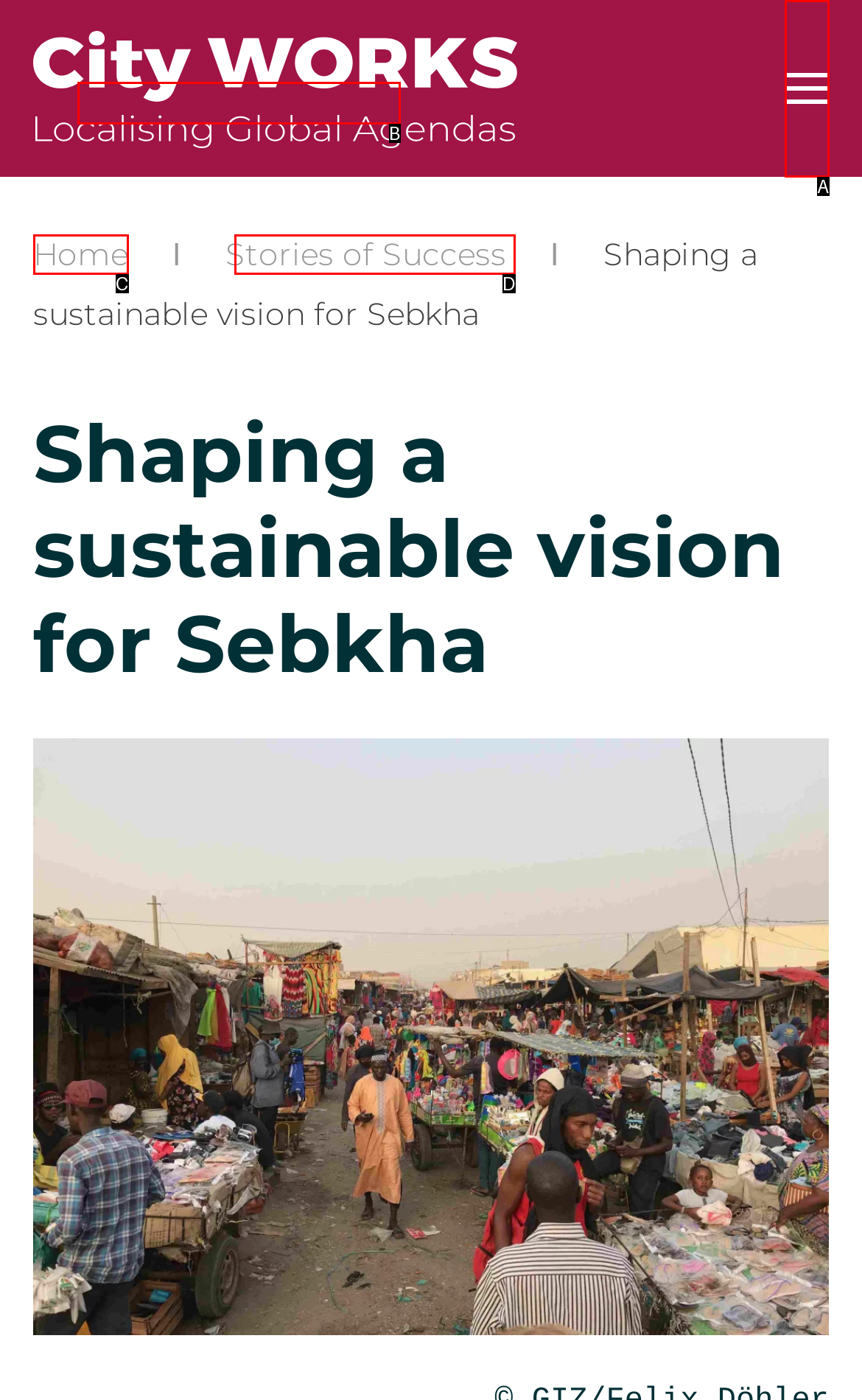Determine the HTML element that aligns with the description: Skip to main content
Answer by stating the letter of the appropriate option from the available choices.

B